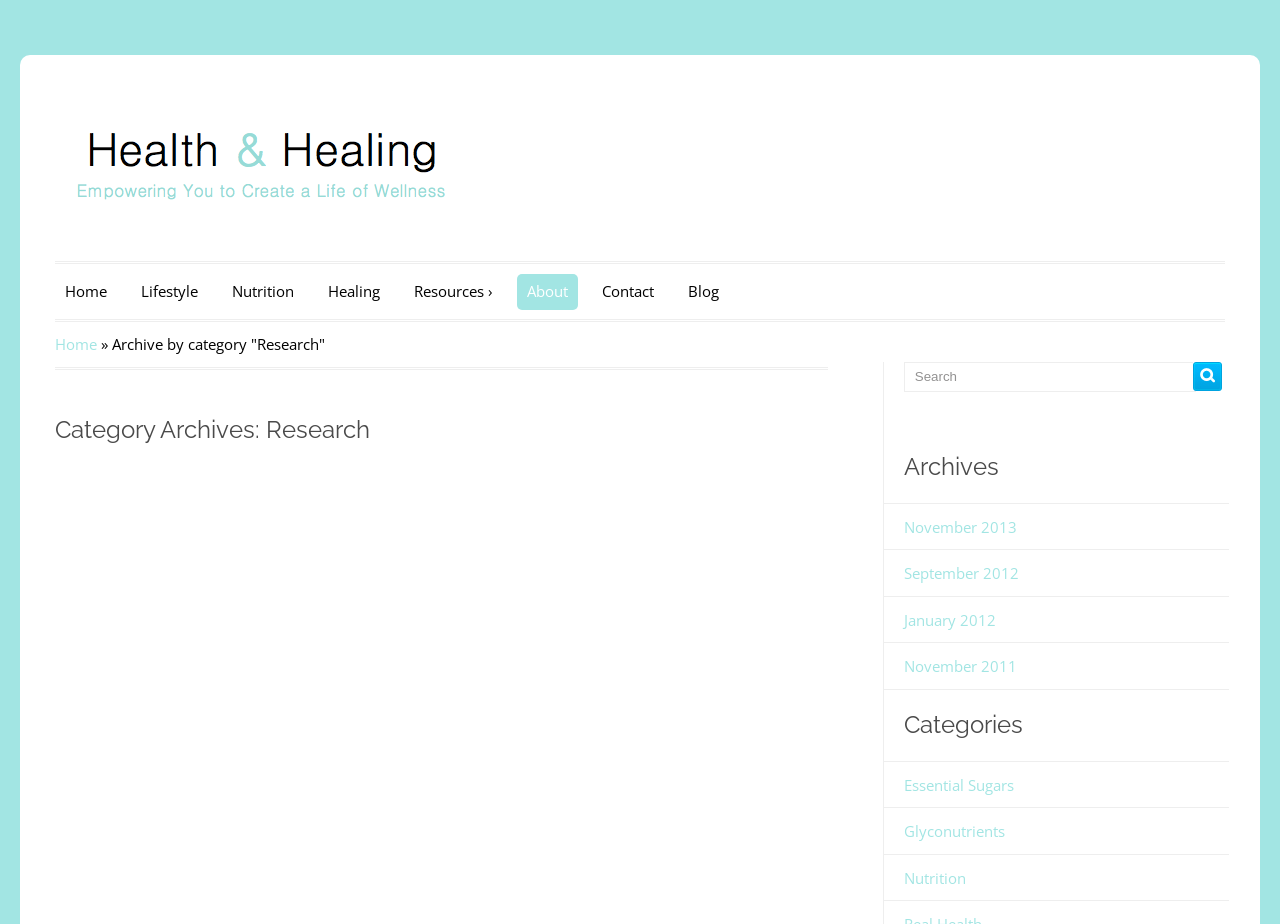Please provide the bounding box coordinates in the format (top-left x, top-left y, bottom-right x, bottom-right y). Remember, all values are floating point numbers between 0 and 1. What is the bounding box coordinate of the region described as: No

None